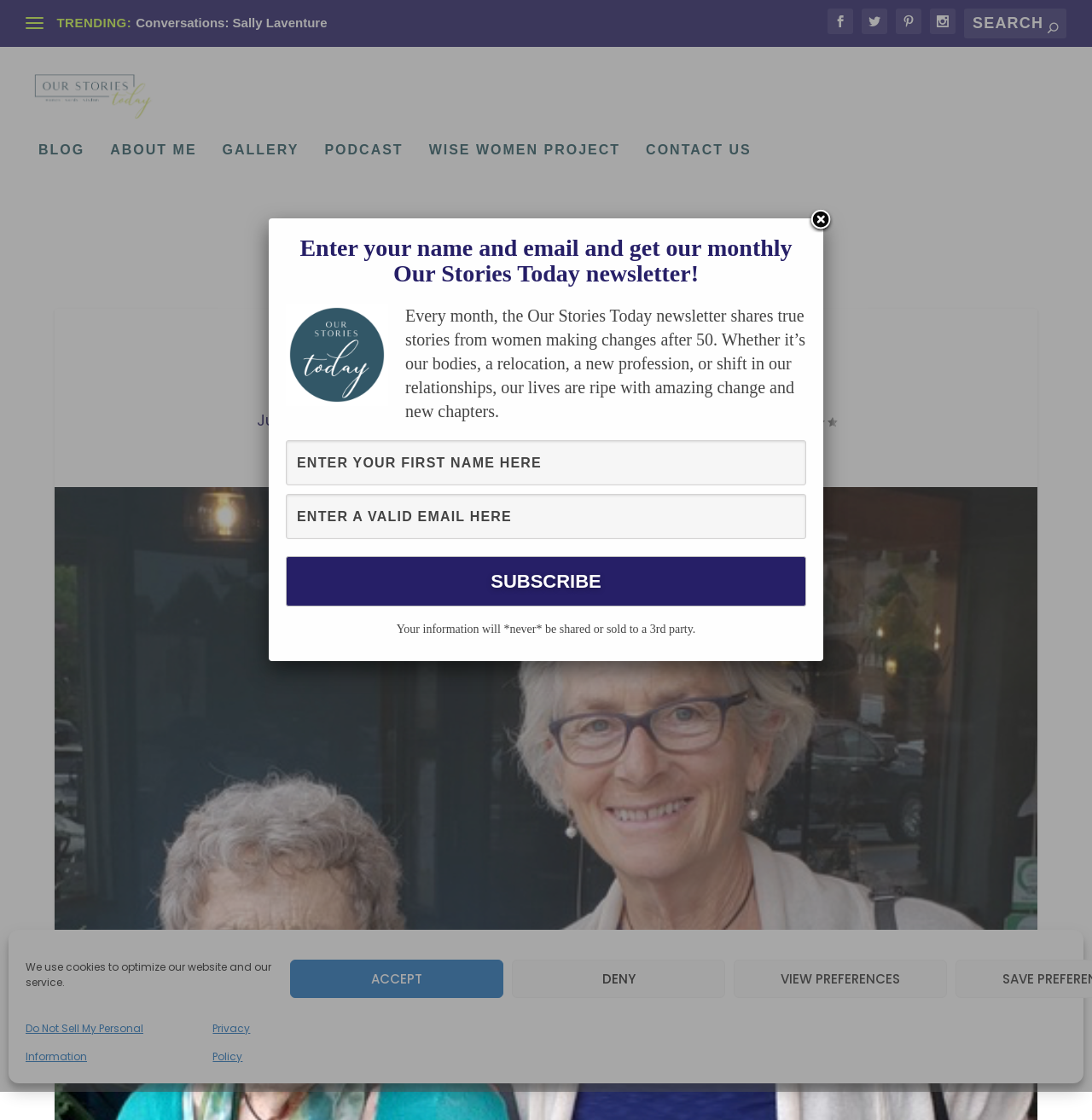Determine the bounding box coordinates of the clickable element to complete this instruction: "Go to the blog page". Provide the coordinates in the format of four float numbers between 0 and 1, [left, top, right, bottom].

[0.035, 0.175, 0.078, 0.248]